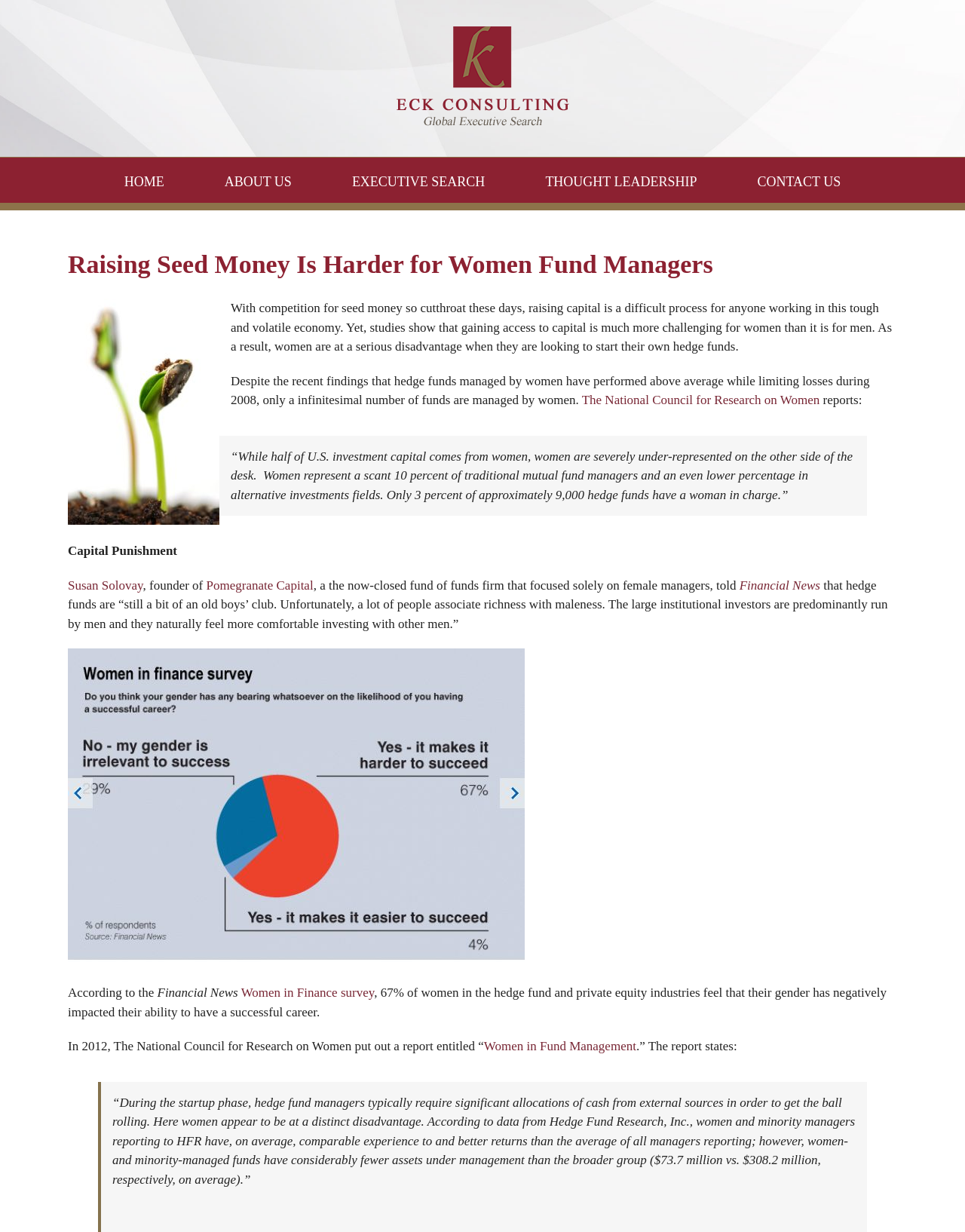How many links are in the main menu?
Using the image as a reference, give a one-word or short phrase answer.

5